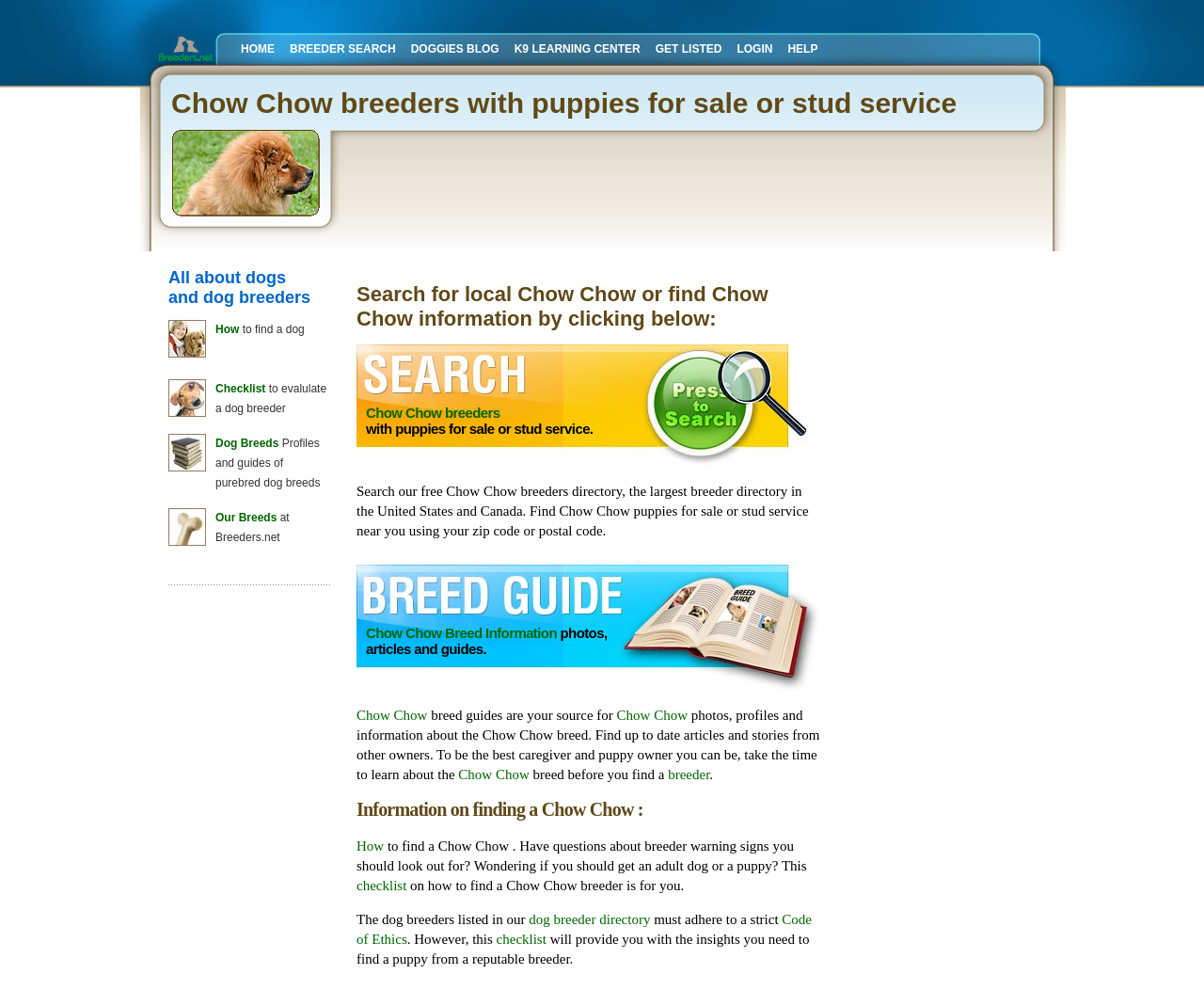Select the bounding box coordinates of the element I need to click to carry out the following instruction: "Learn about dog breed guides".

[0.179, 0.434, 0.266, 0.486]